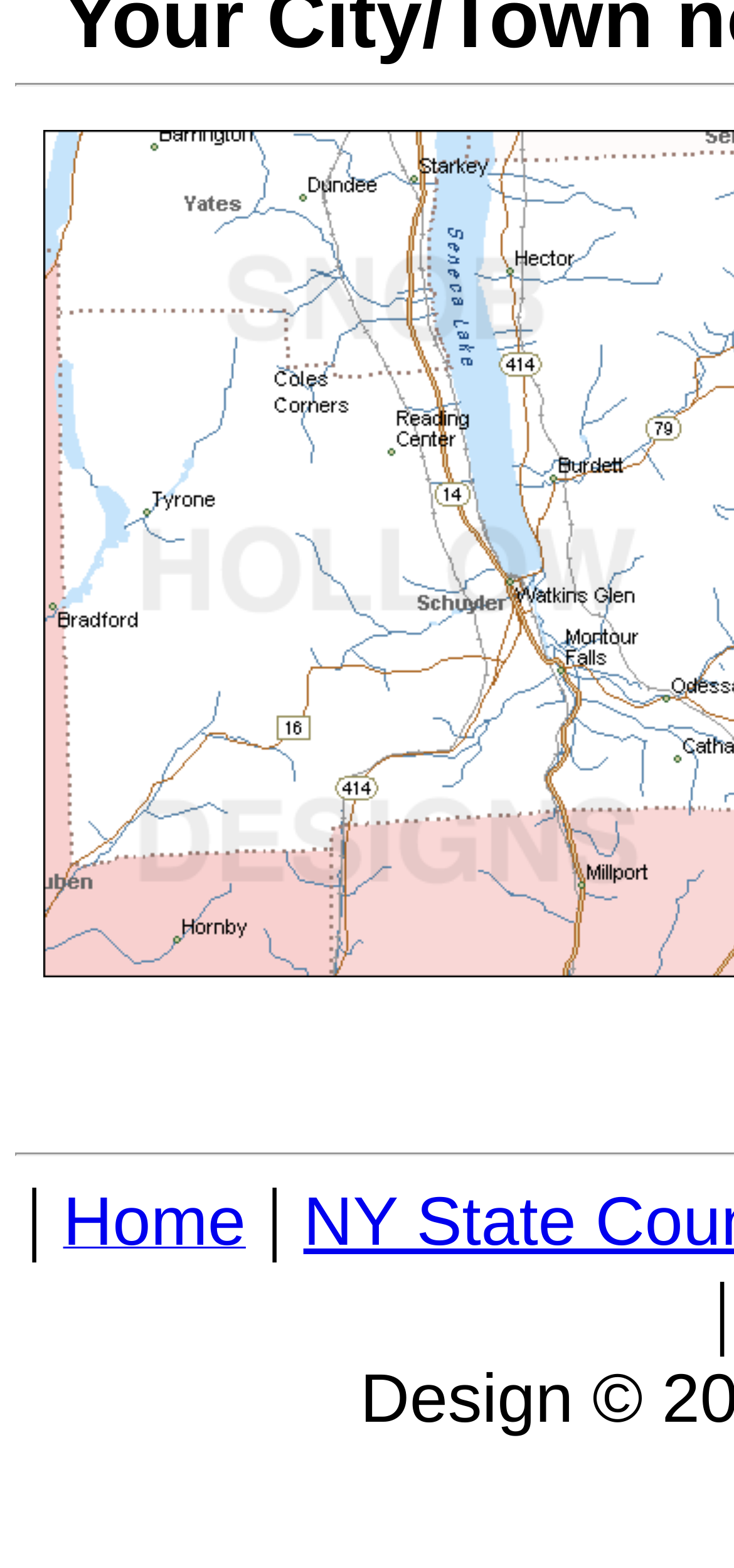Find the bounding box coordinates for the element described here: "Home".

[0.086, 0.778, 0.335, 0.799]